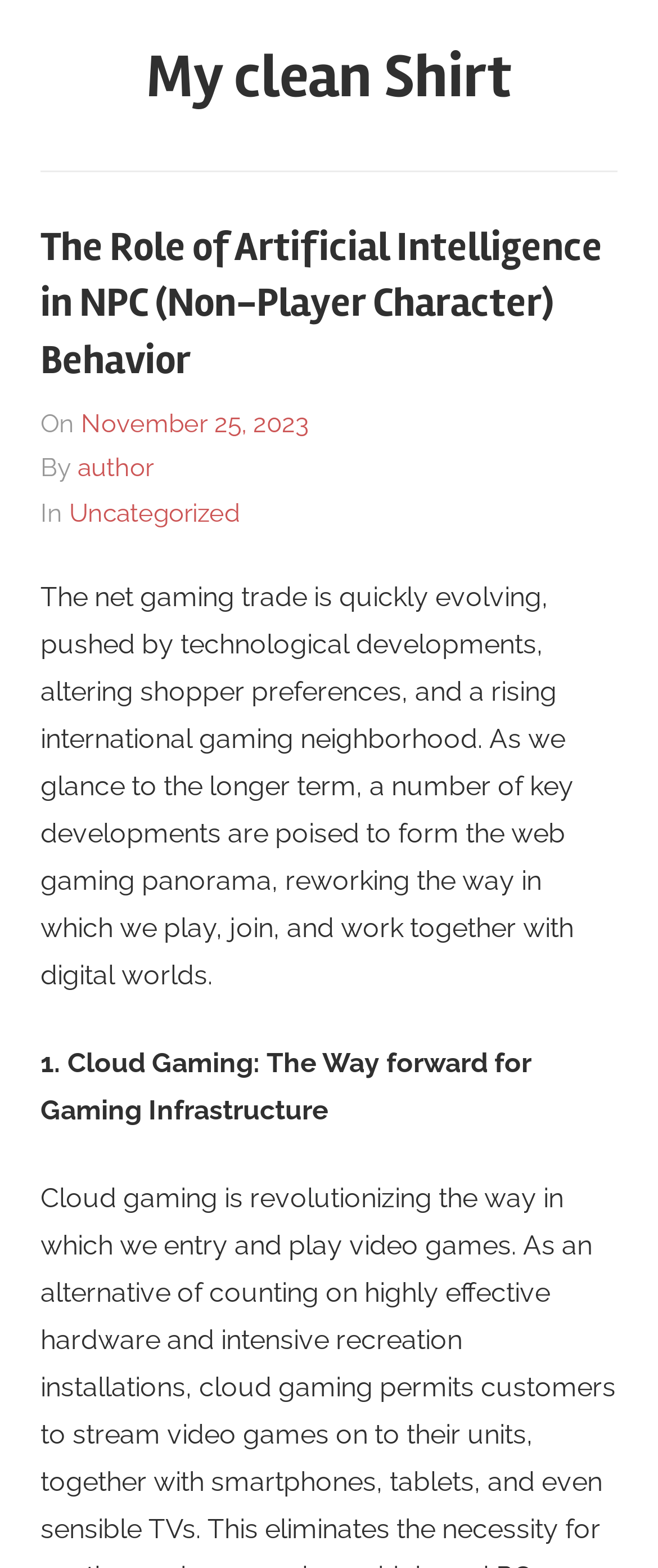What is the industry mentioned in the article?
Please provide a full and detailed response to the question.

I found the industry mentioned in the article by reading the introductory paragraph which mentions 'the net gaming trade'.